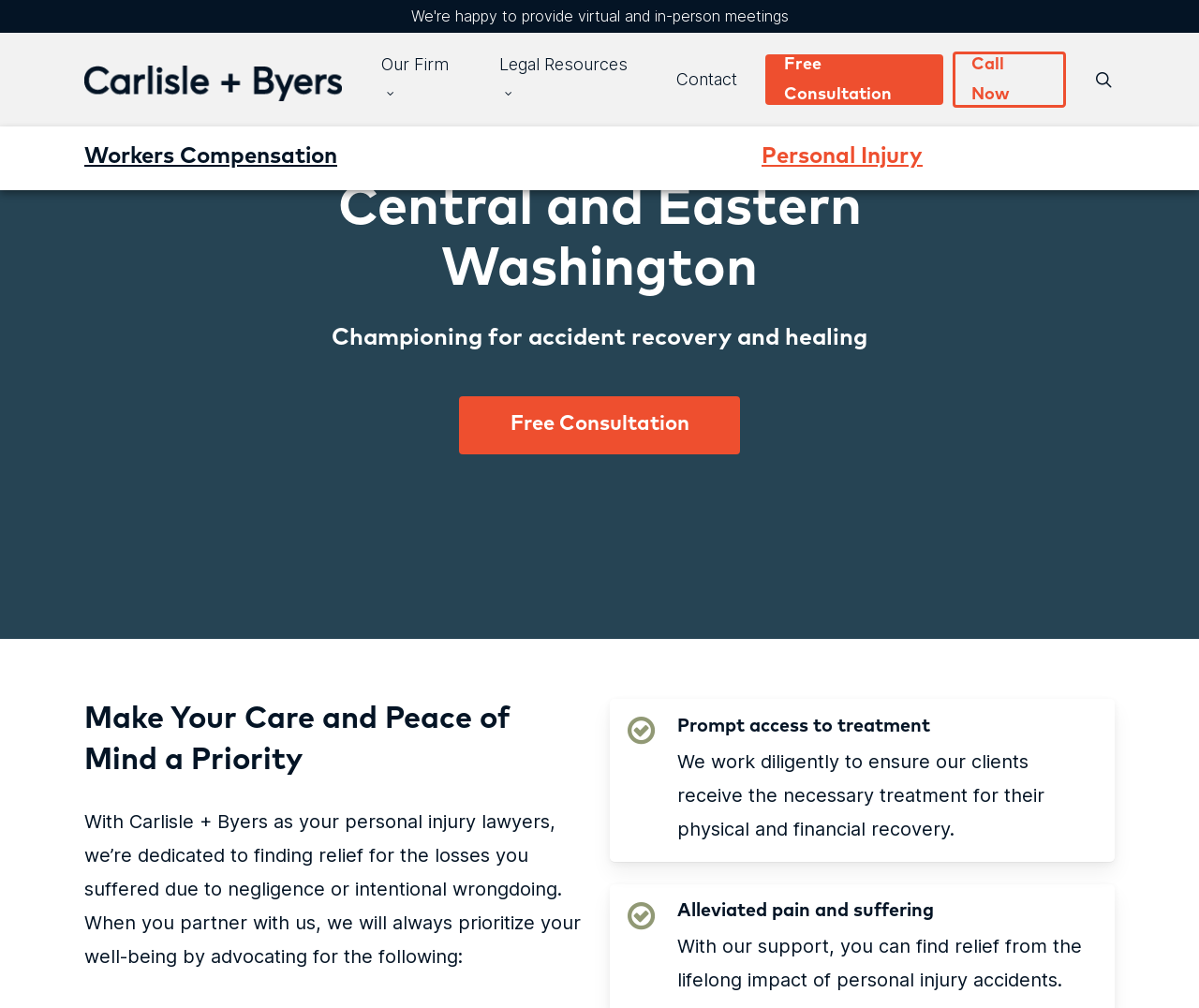Respond with a single word or short phrase to the following question: 
What type of lawyers are introduced on this webpage?

Personal Injury Lawyers